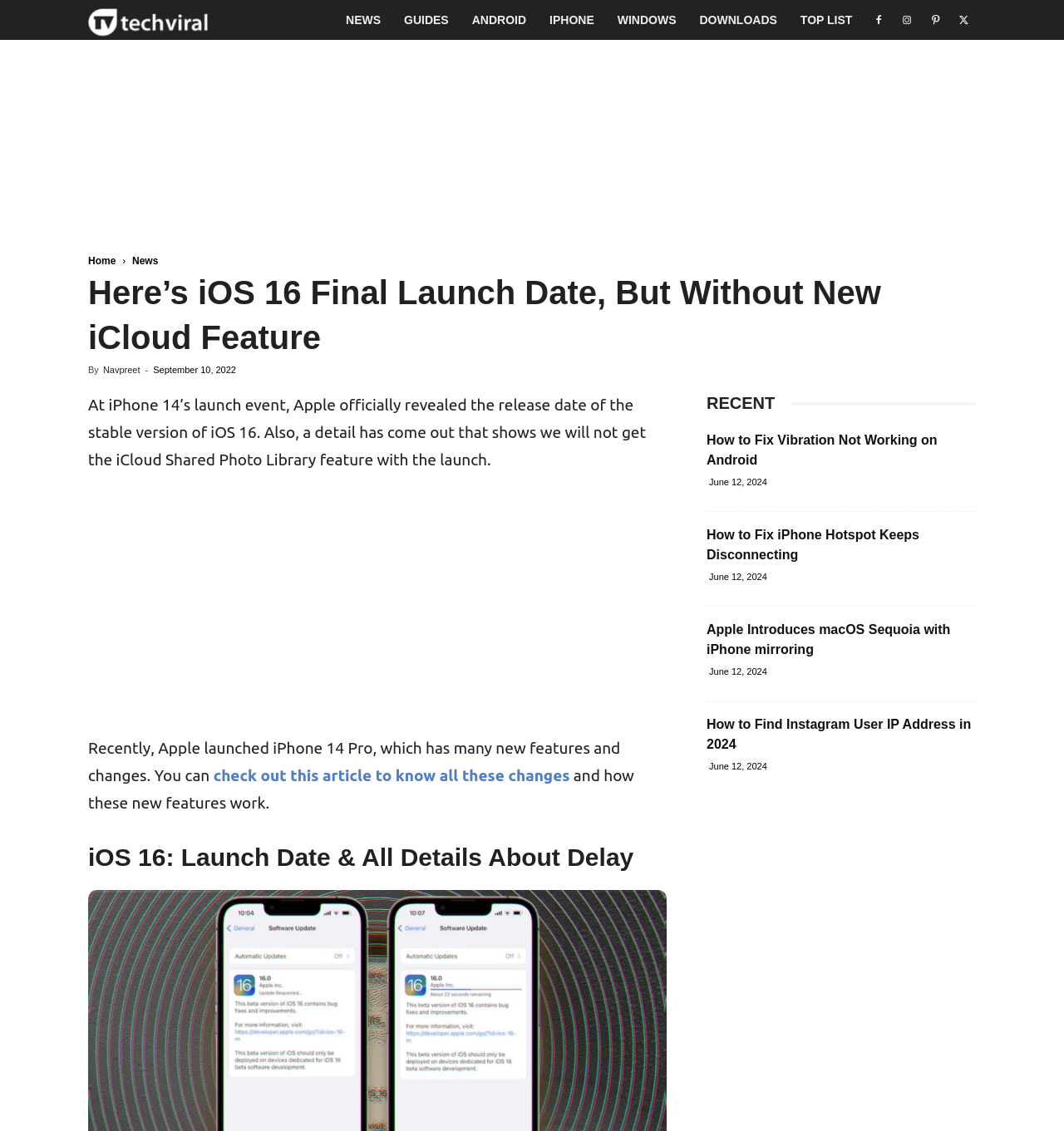Identify the bounding box coordinates necessary to click and complete the given instruction: "Click on the 'NEWS' link".

[0.314, 0.0, 0.369, 0.035]